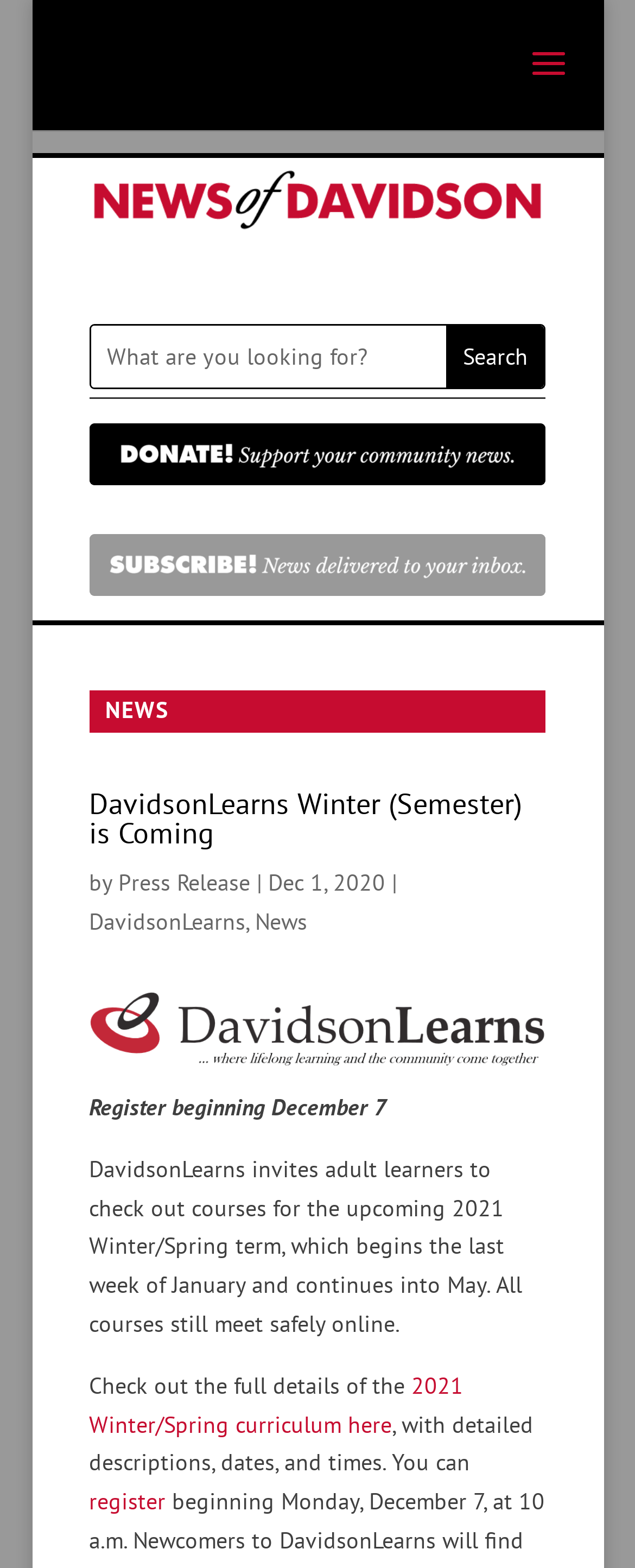Please determine the bounding box coordinates for the element that should be clicked to follow these instructions: "Donate to support community news".

[0.14, 0.3, 0.86, 0.319]